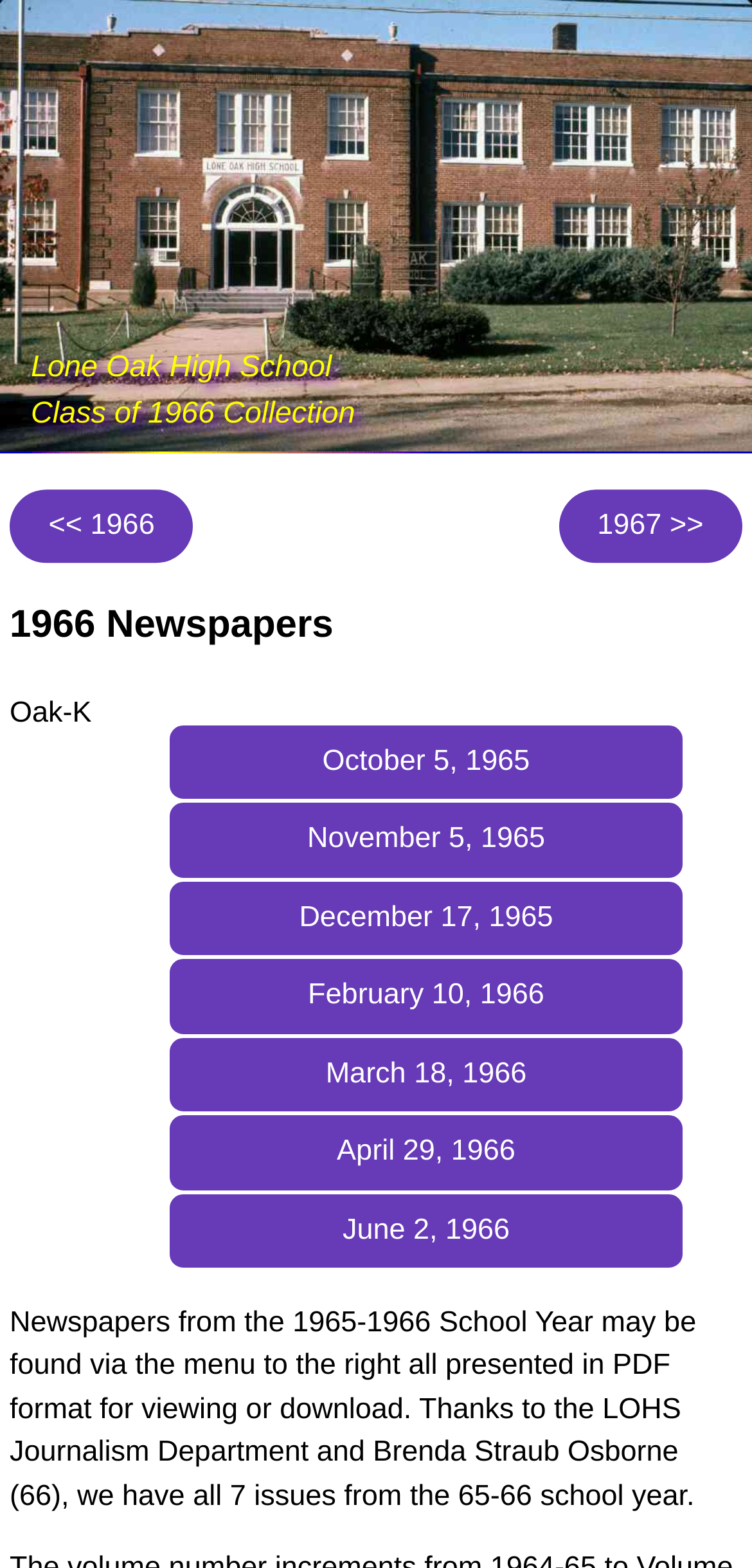What is the date of the first newspaper issue?
Please use the image to provide a one-word or short phrase answer.

October 5, 1965